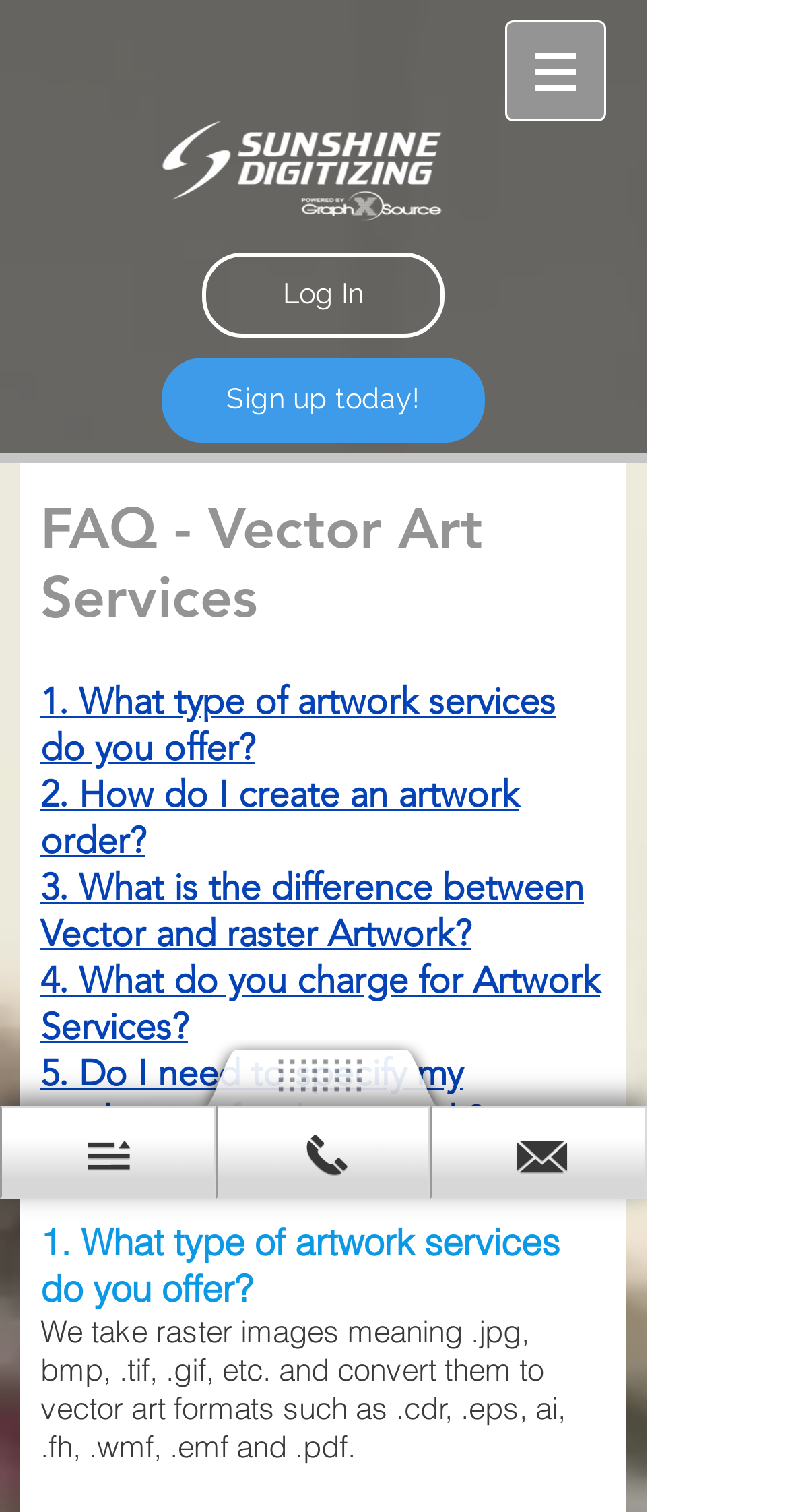Summarize the webpage with intricate details.

The webpage is a FAQ page for Vector Art Services provided by Sunshine. At the top left corner, there is a Sunshine logo, accompanied by a badge image. On the top right corner, there is a navigation menu labeled "Site" with a dropdown button. Below the navigation menu, there are two links: "Log In" and "Sign up today!".

The main content of the page is divided into sections, each with a heading and a corresponding link. There are five sections in total, with headings that ask questions such as "What type of artwork services do you offer?", "How do I create an artwork order?", and so on. Each section has a link with the same text as the heading.

The first section, "What type of artwork services do you offer?", has a detailed description below the heading, explaining that the service takes raster images and converts them to vector art formats. This description is followed by a blank space, and then the next section begins.

At the bottom of the page, there are two more links, but their purposes are not clear from the text.